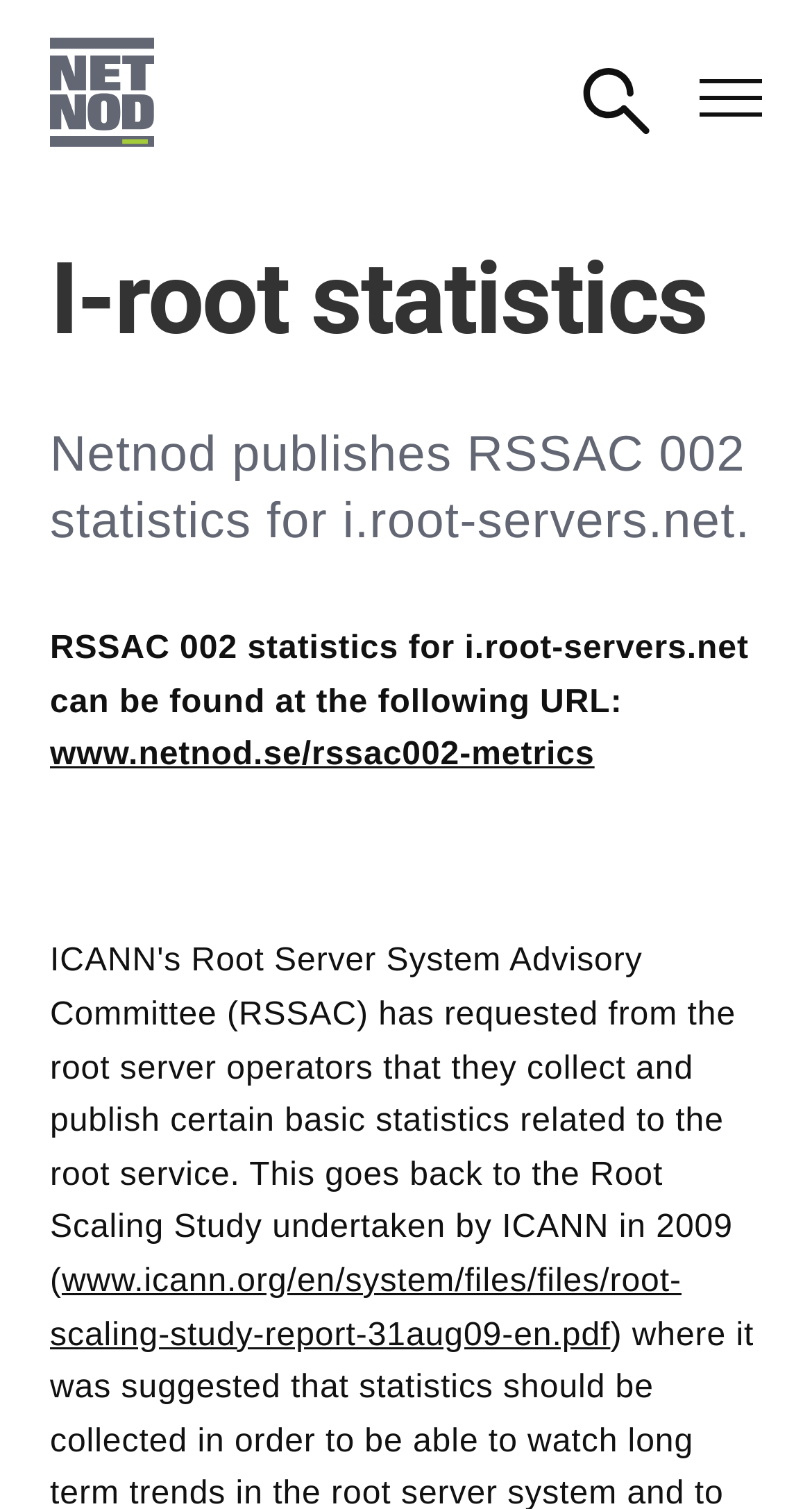Identify the bounding box of the UI component described as: "Search".

[0.708, 0.039, 0.81, 0.095]